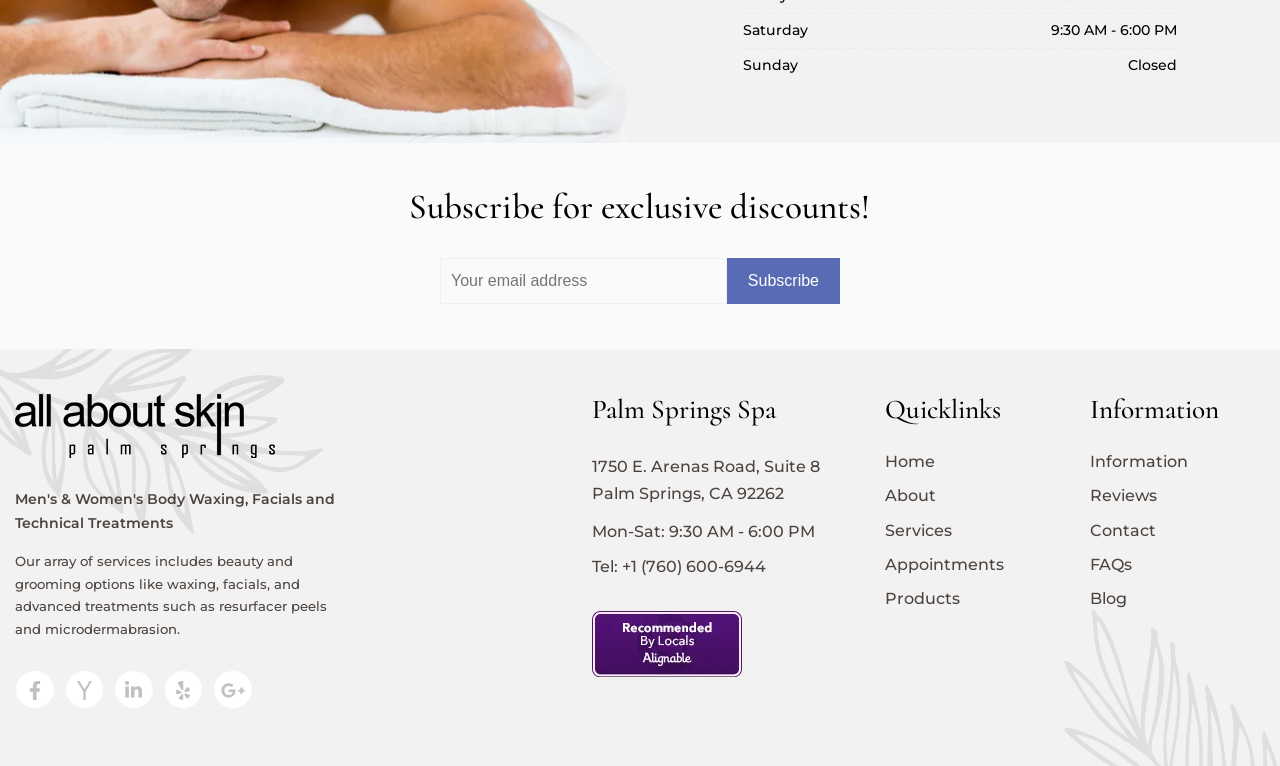Can you find the bounding box coordinates for the element to click on to achieve the instruction: "Click to read more about Artaxerxes IV Arses"?

None